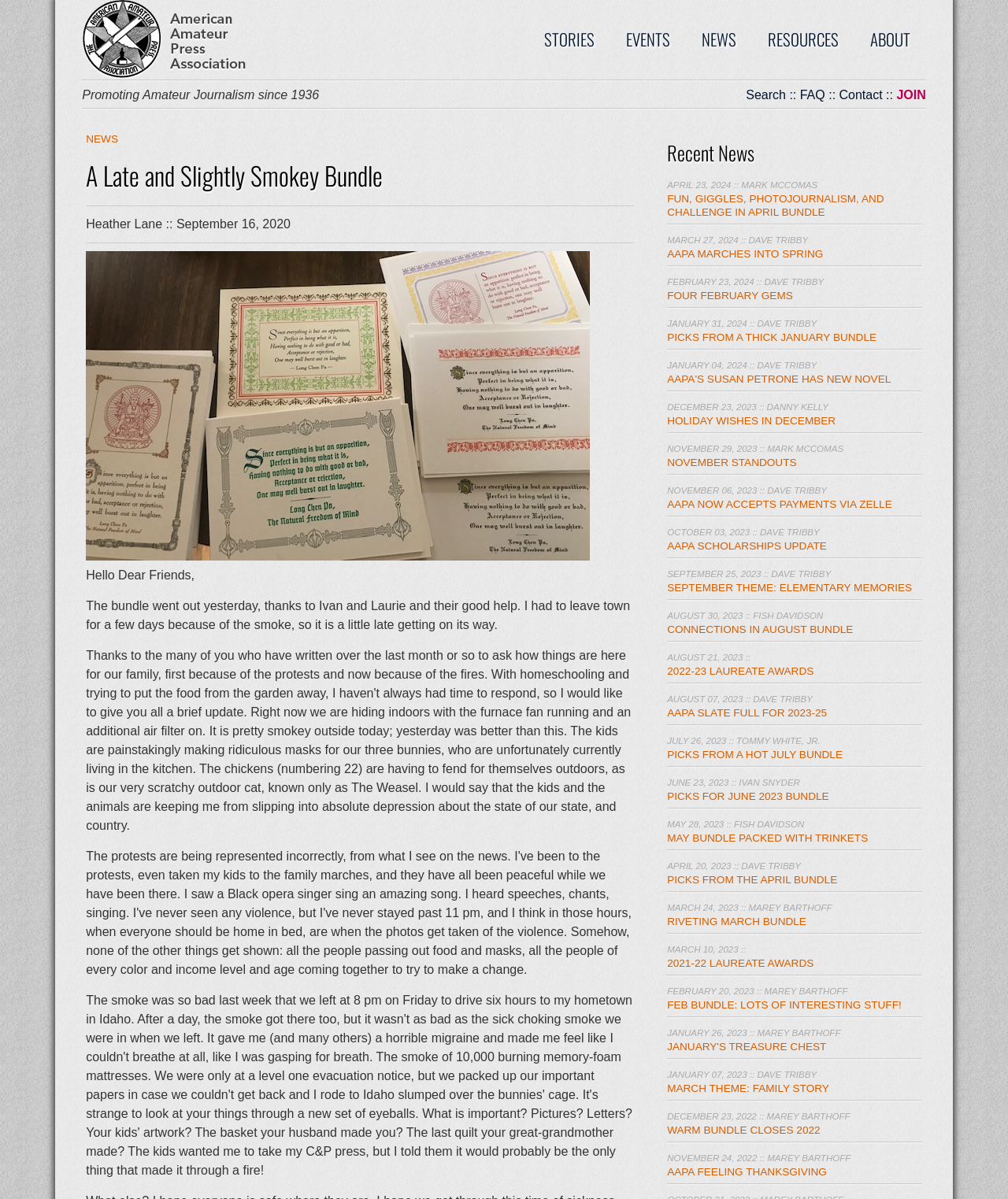Using the description "Four February Gems", locate and provide the bounding box of the UI element.

[0.662, 0.242, 0.787, 0.251]